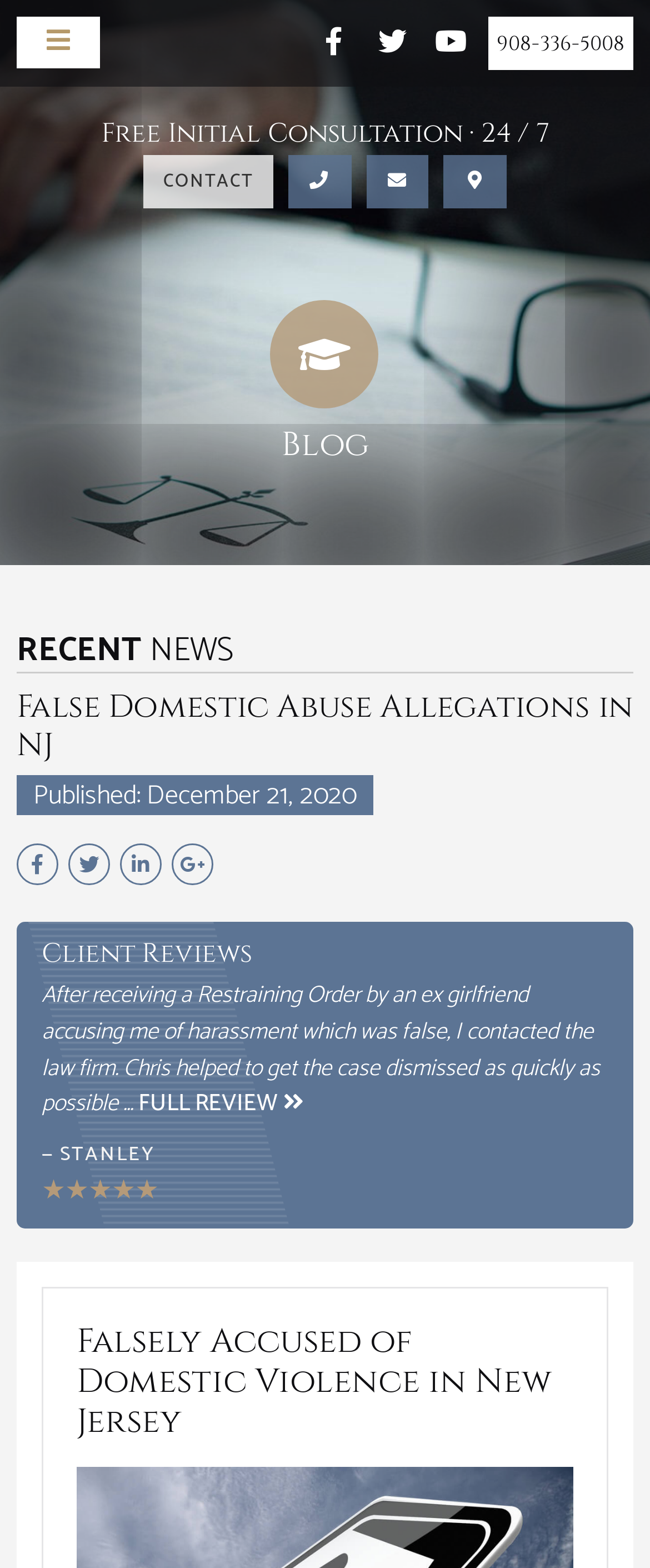Pinpoint the bounding box coordinates of the clickable element to carry out the following instruction: "Read the 'Client Reviews'."

[0.064, 0.599, 0.936, 0.619]